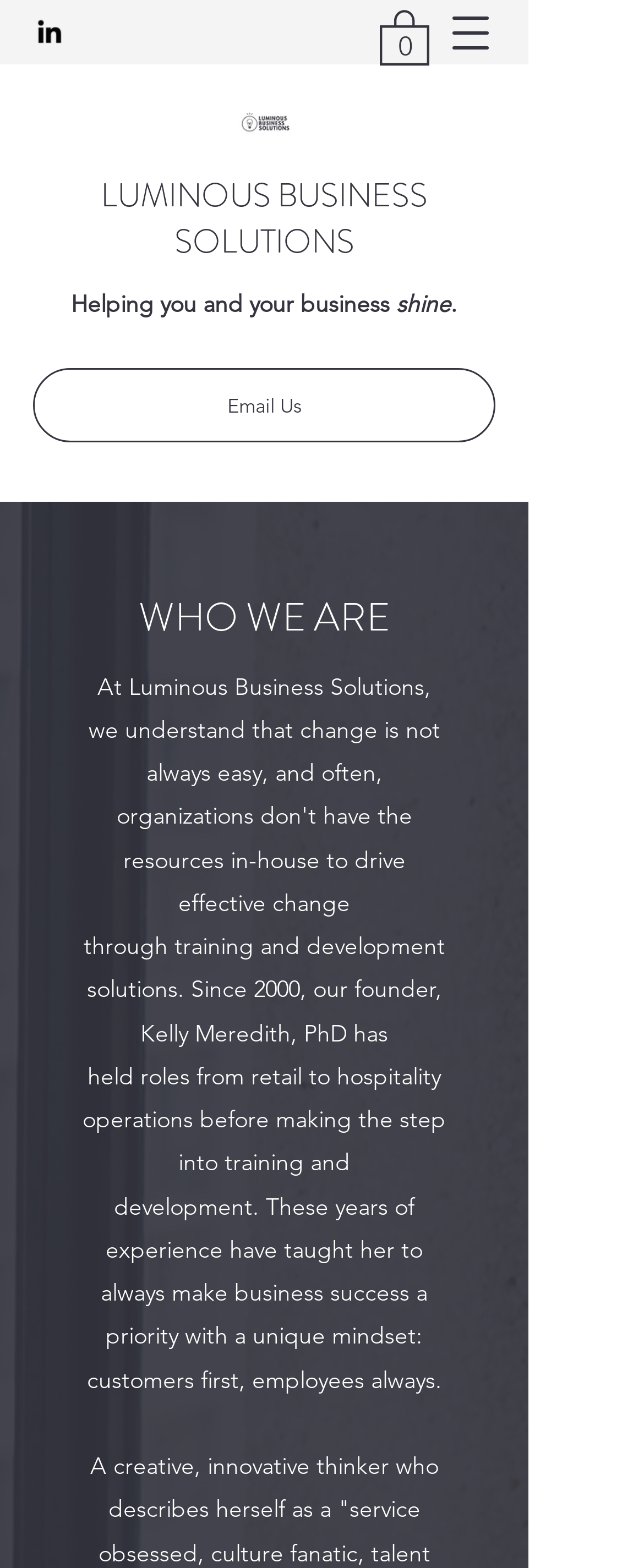Please find the main title text of this webpage.

WHO WE ARE